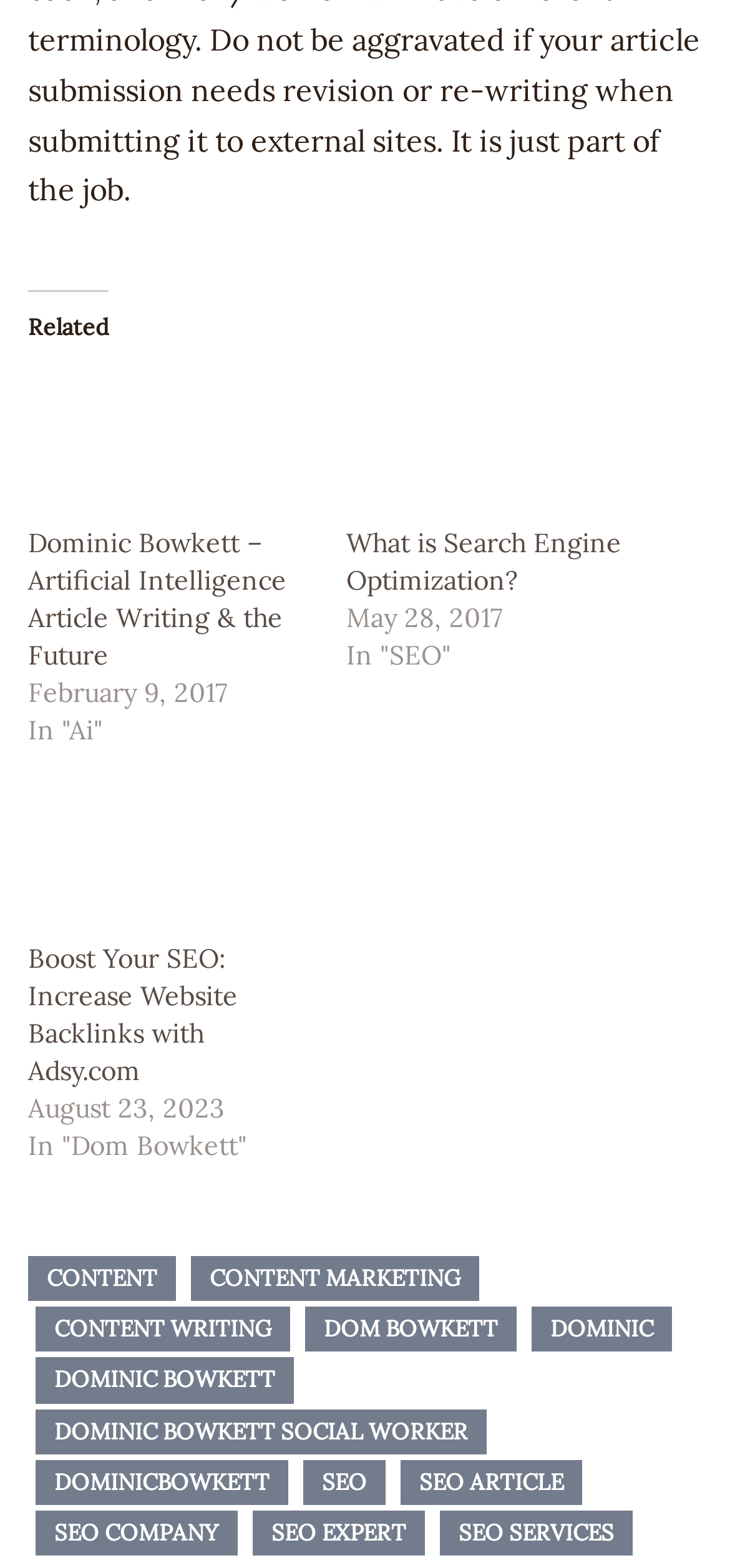Please give the bounding box coordinates of the area that should be clicked to fulfill the following instruction: "Learn about Search Engine Optimization". The coordinates should be in the format of four float numbers from 0 to 1, i.e., [left, top, right, bottom].

[0.474, 0.232, 0.859, 0.335]